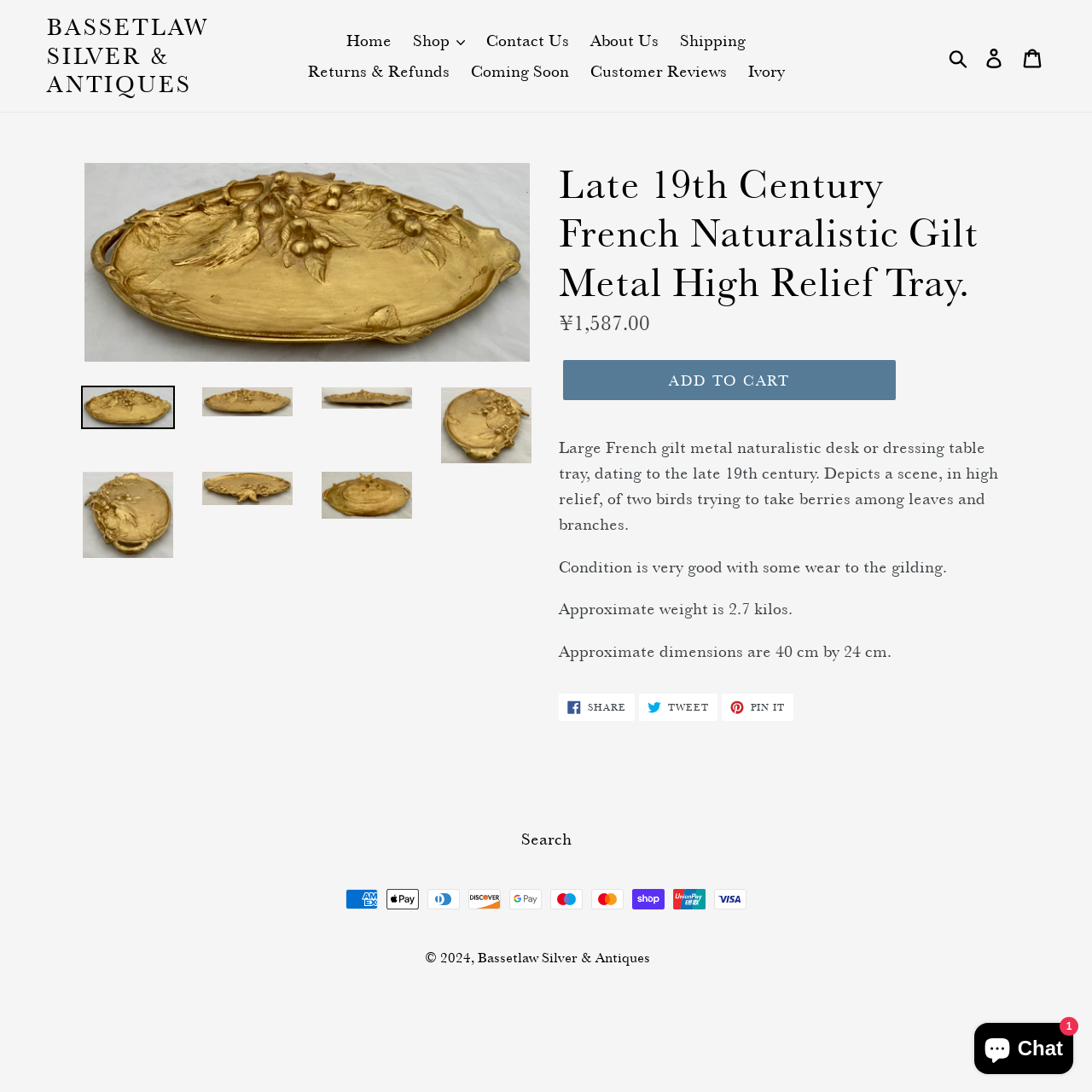What payment methods are accepted?
Provide a fully detailed and comprehensive answer to the question.

The webpage displays images of various payment methods, including American Express, Apple Pay, Diners Club, Discover, Google Pay, Maestro, Mastercard, Shop Pay, Union Pay, and Visa, indicating that multiple payment methods are accepted.